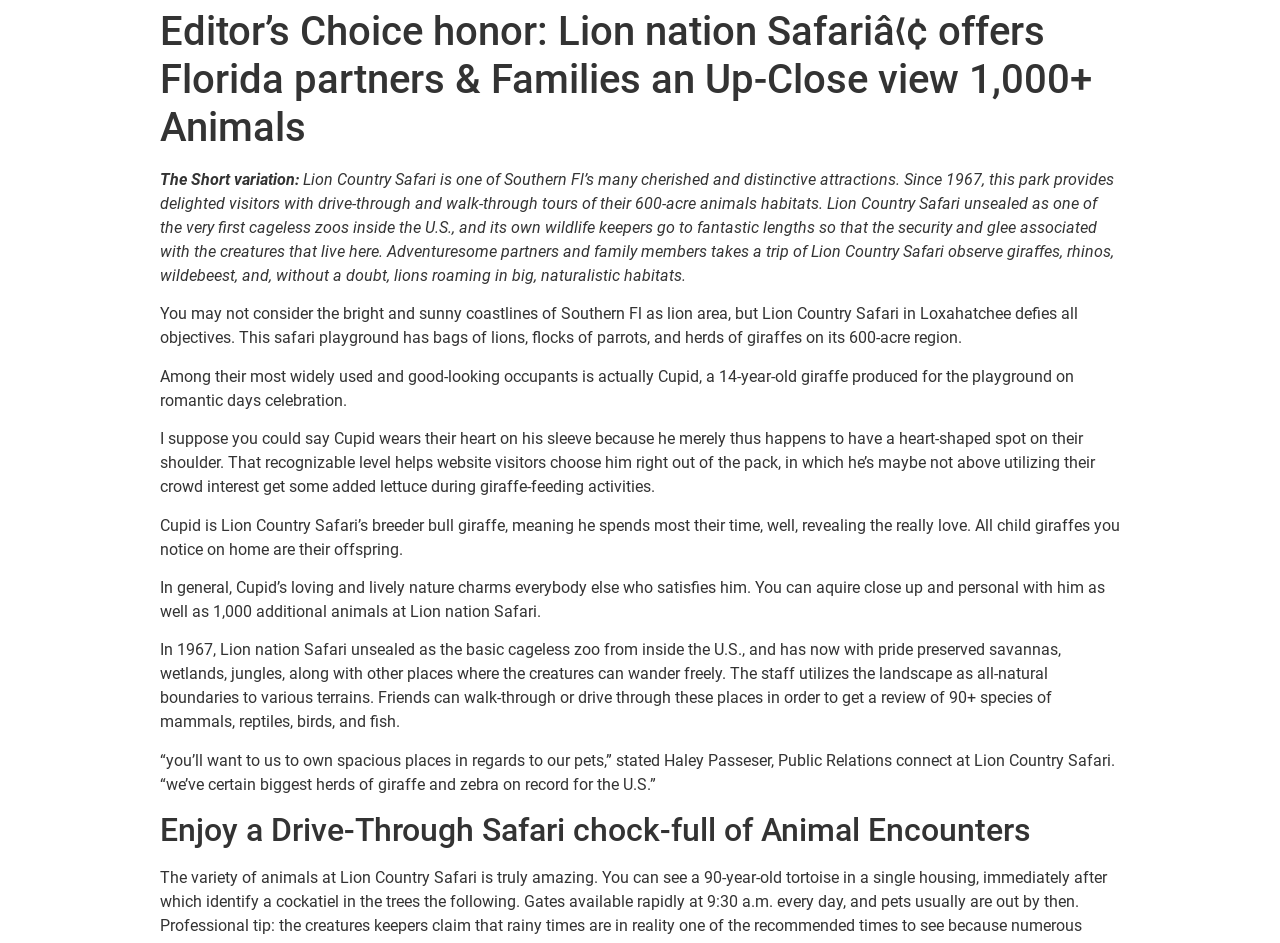Locate the primary heading on the webpage and return its text.

Editor’s Choice honor: Lion nation Safariâ¢ offers Florida partners & Families an Up-Close view 1,000+ Animals